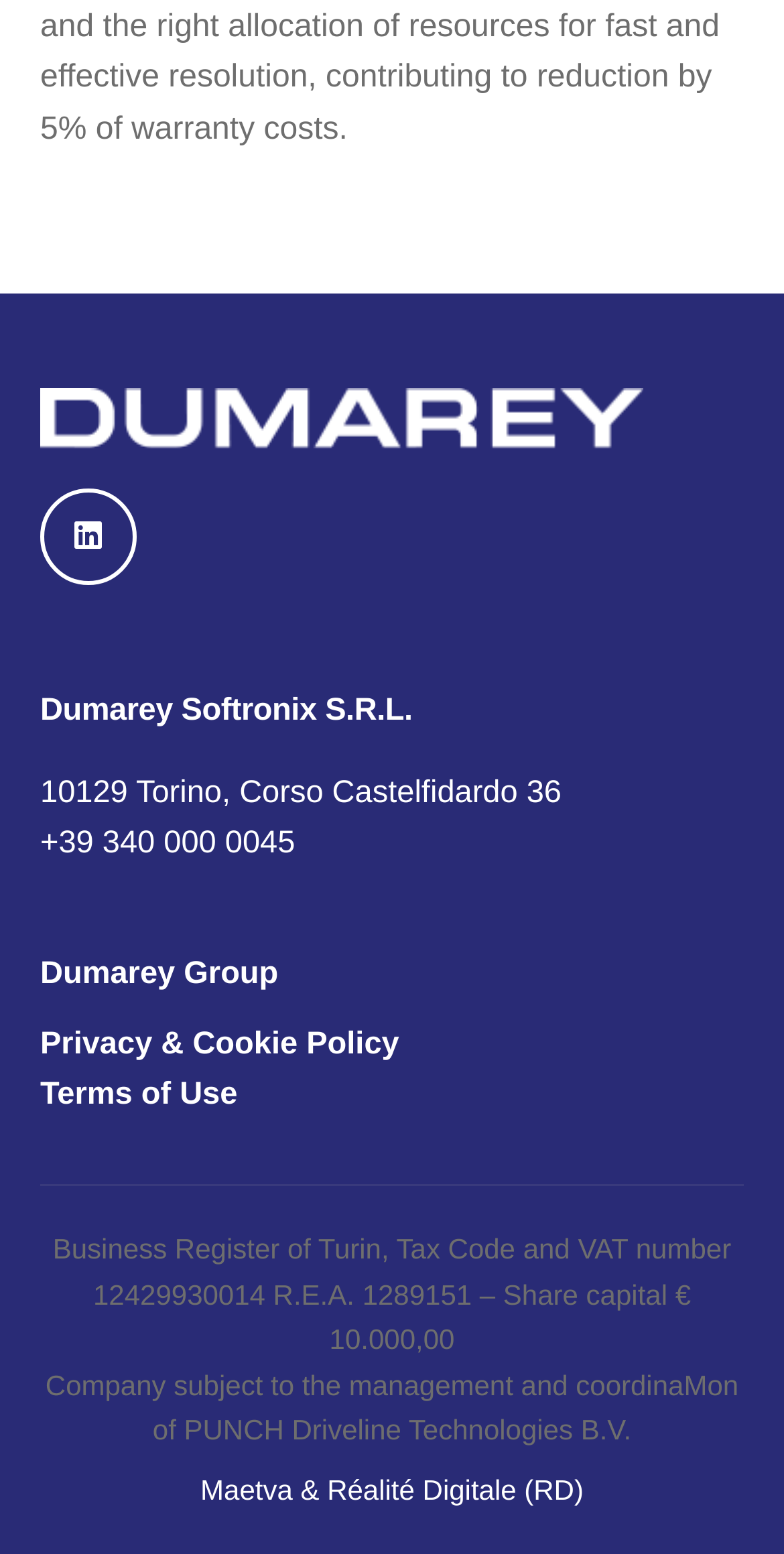Return the bounding box coordinates of the UI element that corresponds to this description: "Maetva & Réalité Digitale (RD)". The coordinates must be given as four float numbers in the range of 0 and 1, [left, top, right, bottom].

[0.256, 0.949, 0.744, 0.97]